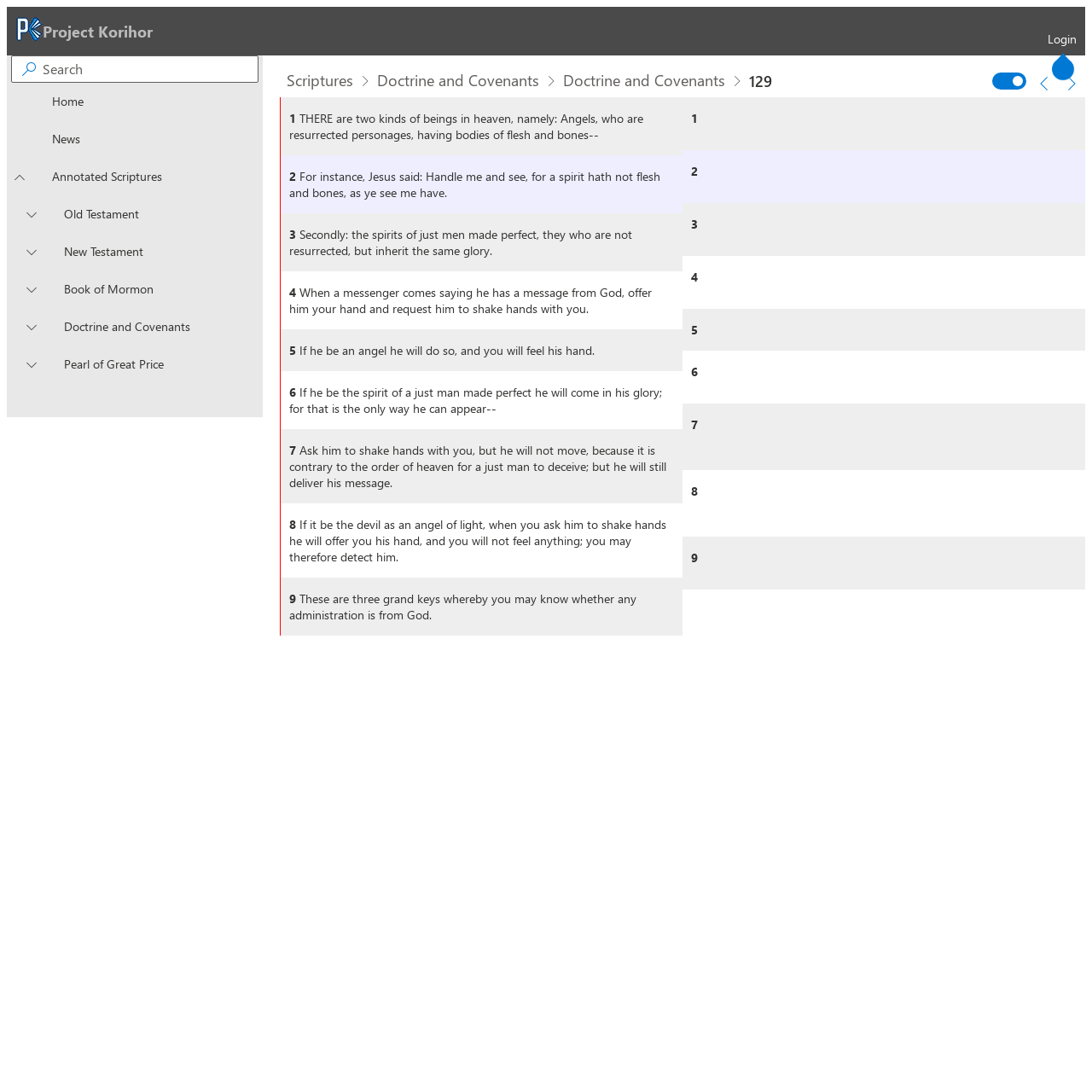Find the bounding box coordinates of the clickable element required to execute the following instruction: "Read the scripture chapter 129". Provide the coordinates as four float numbers between 0 and 1, i.e., [left, top, right, bottom].

[0.686, 0.064, 0.707, 0.083]